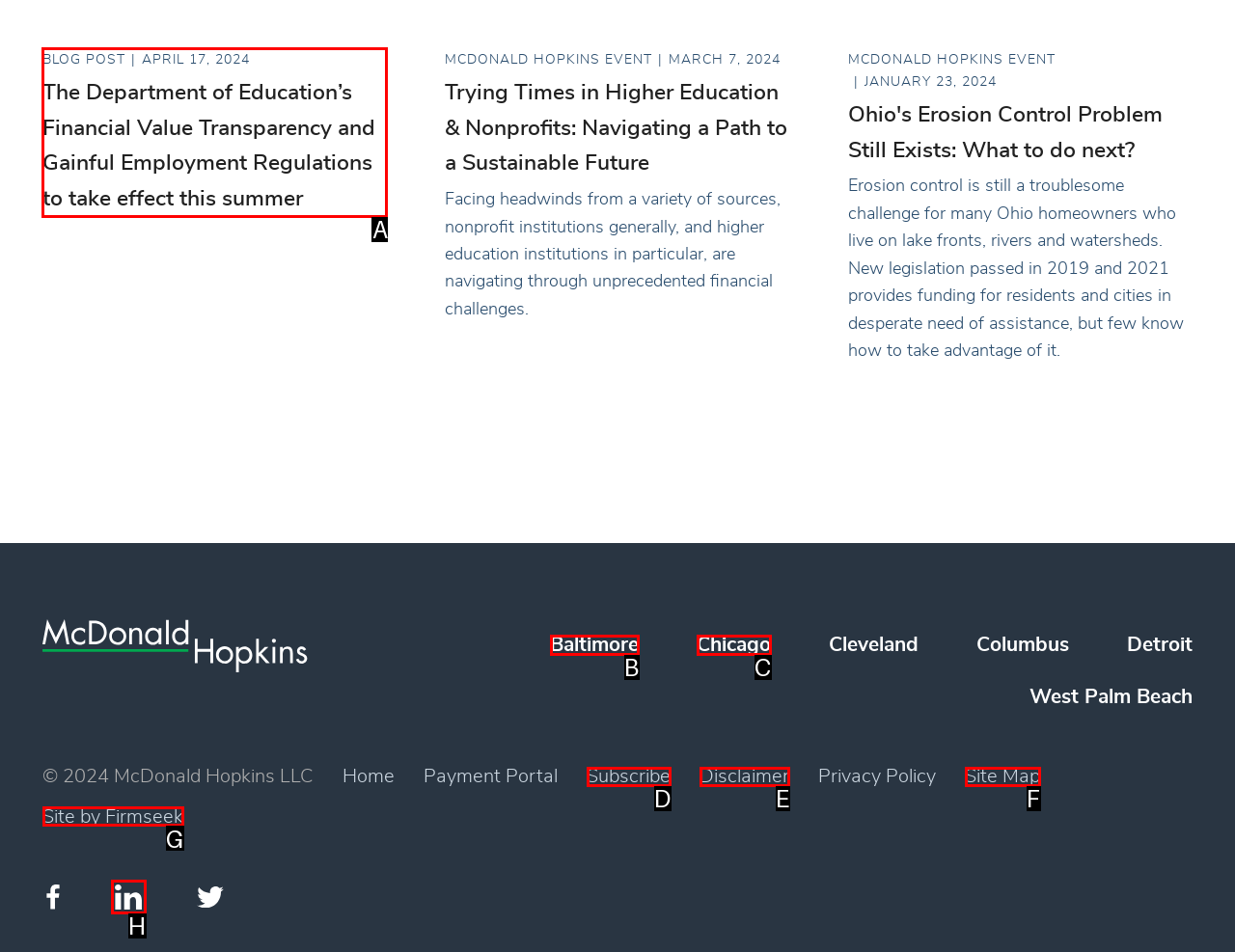Which choice should you pick to execute the task: Read the blog post about the Department of Education’s Financial Value Transparency and Gainful Employment Regulations
Respond with the letter associated with the correct option only.

A